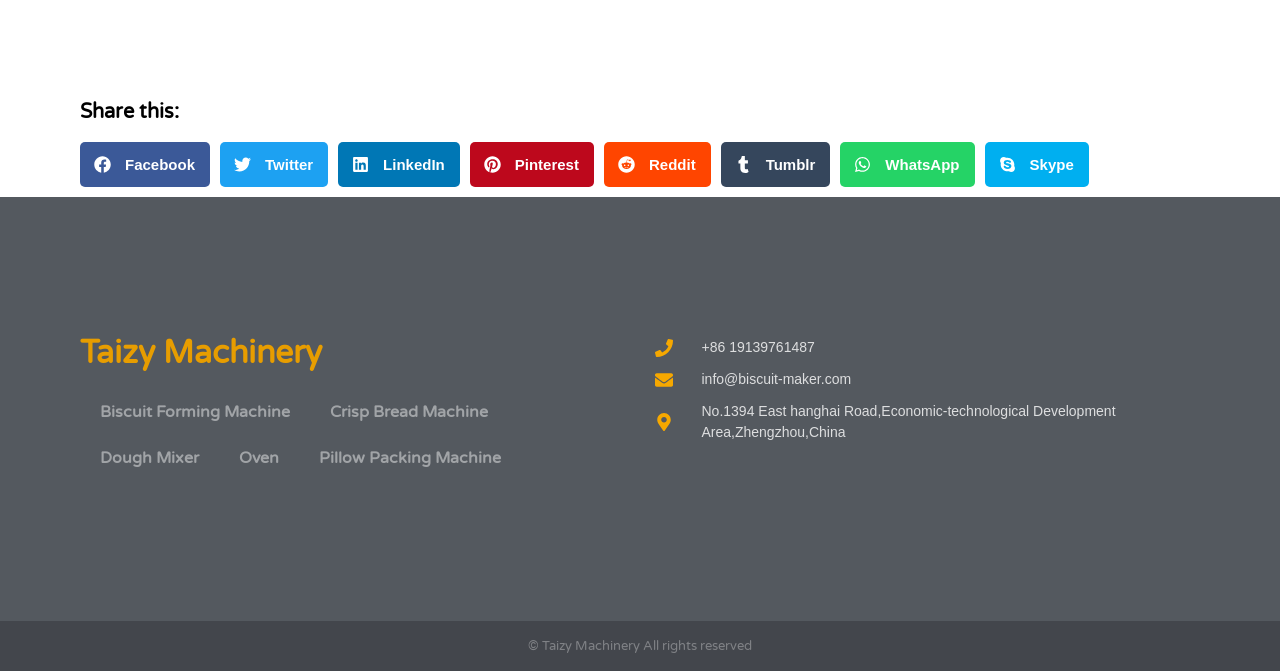Please answer the following question as detailed as possible based on the image: 
What is the address of the company?

The address is obtained from the static text element with bounding box coordinates [0.548, 0.601, 0.872, 0.656].